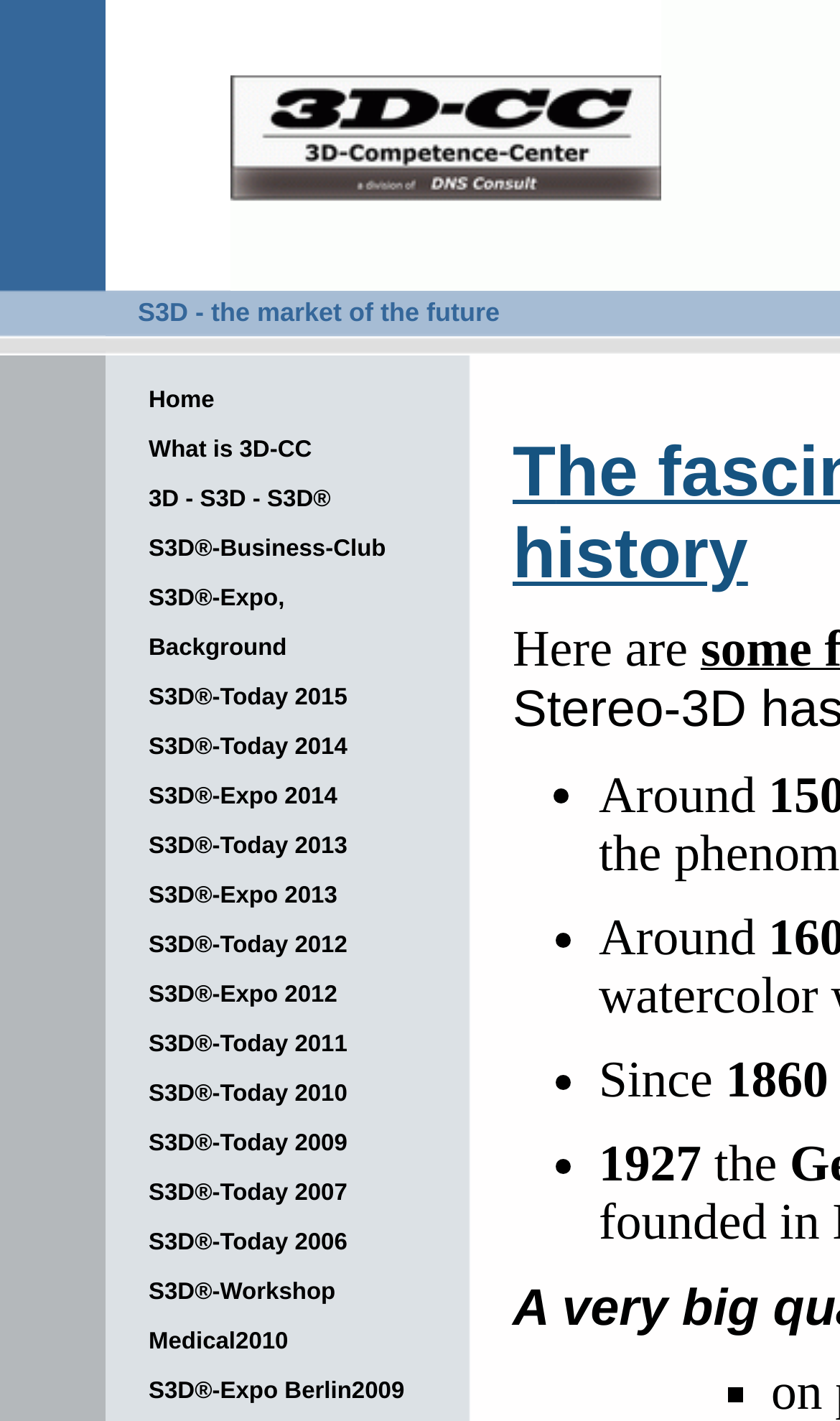Locate the bounding box coordinates of the UI element described by: "3D - S3D - S3D®". Provide the coordinates as four float numbers between 0 and 1, formatted as [left, top, right, bottom].

[0.126, 0.335, 0.559, 0.37]